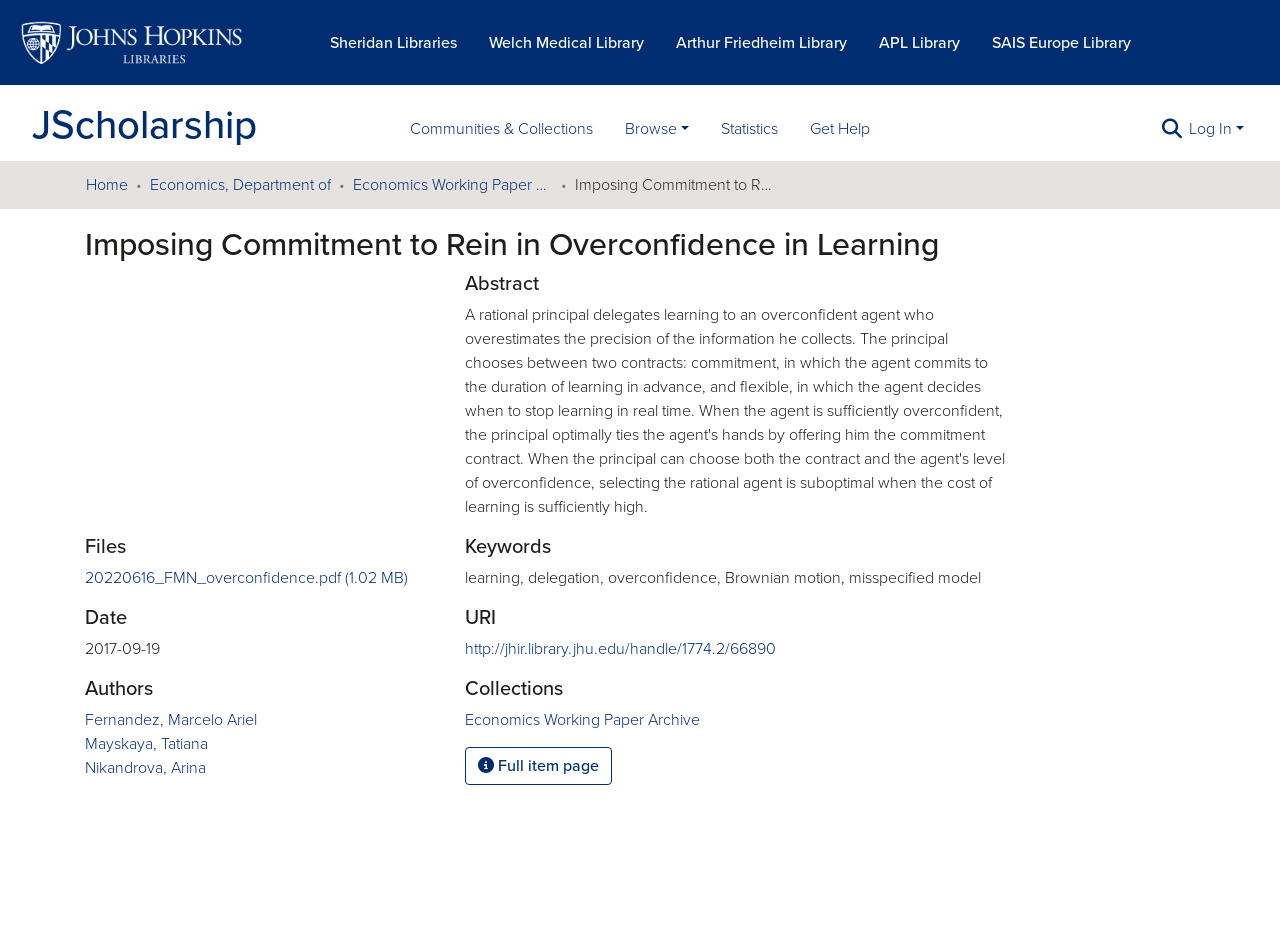Bounding box coordinates should be in the format (top-left x, top-left y, bottom-right x, bottom-right y) and all values should be floating point numbers between 0 and 1. Determine the bounding box coordinate for the UI element described as: Nikandrova, Arina

[0.066, 0.807, 0.161, 0.832]